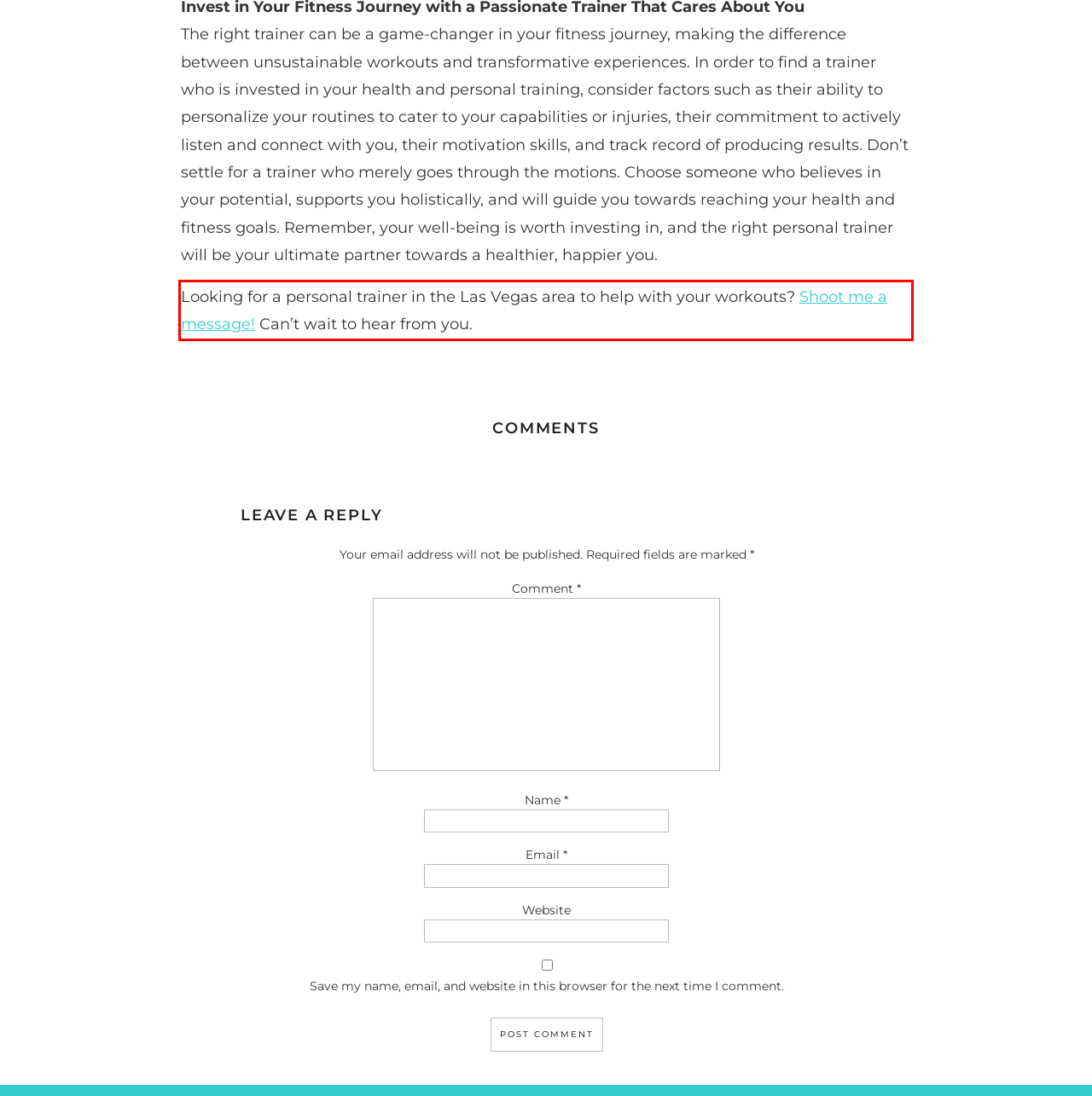Look at the webpage screenshot and recognize the text inside the red bounding box.

Looking for a personal trainer in the Las Vegas area to help with your workouts? Shoot me a message! Can’t wait to hear from you.